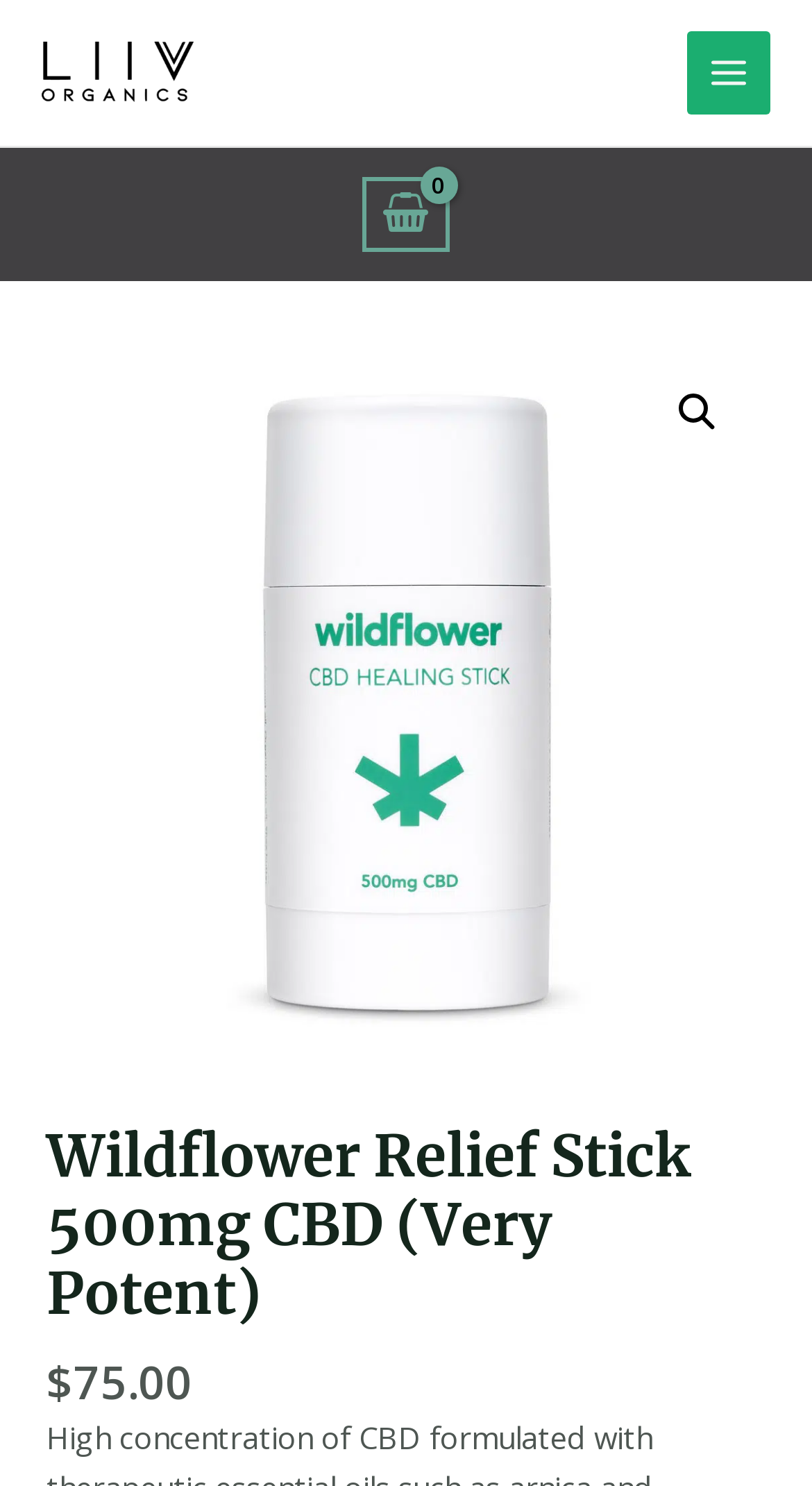Please identify the primary heading on the webpage and return its text.

Wildflower Relief Stick 500mg CBD (Very Potent)